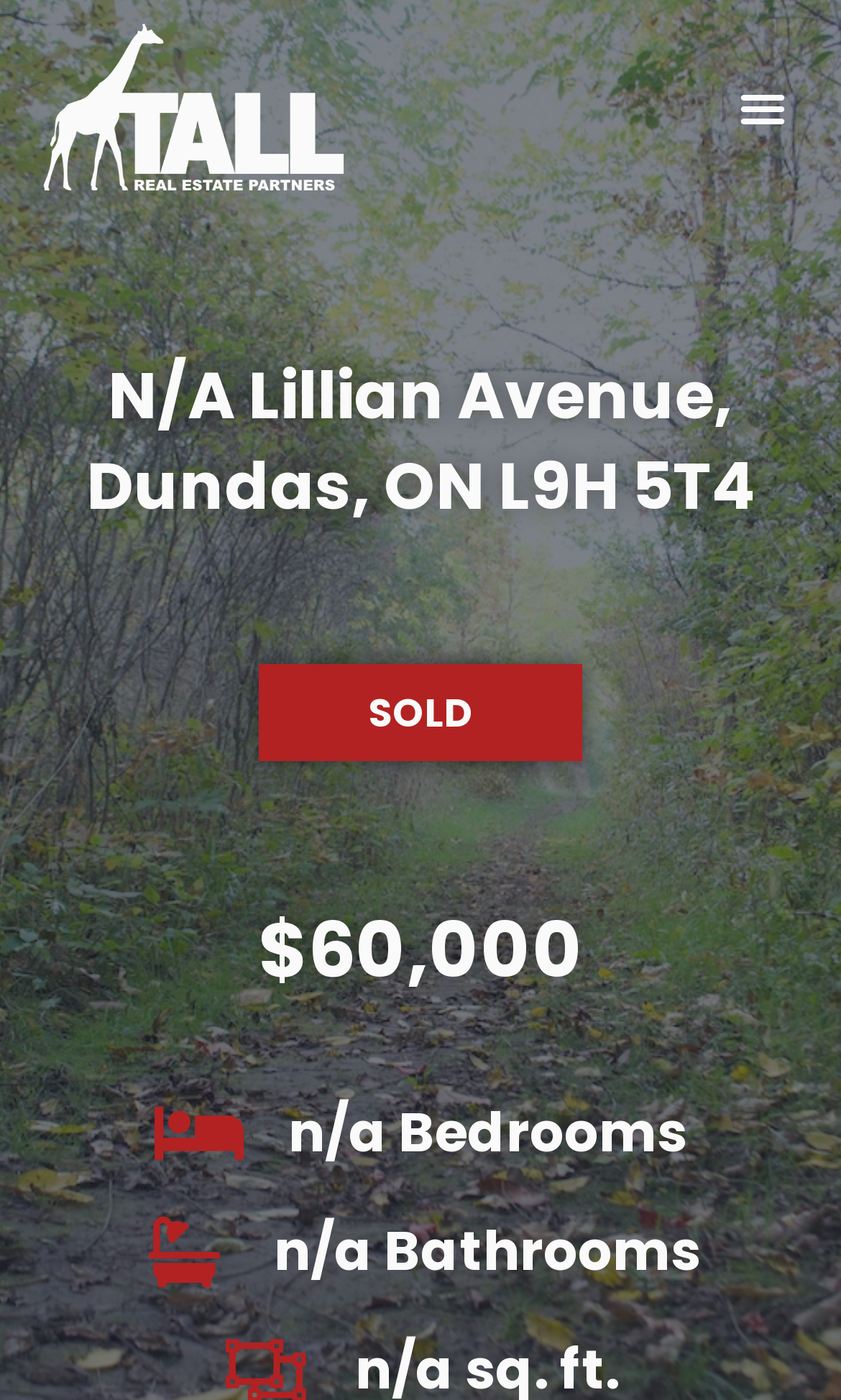Give an extensive and precise description of the webpage.

This webpage appears to be a real estate listing for a vacant lot located on Lillian Avenue in Dundas, Ontario. At the top left of the page, there is a logo for TALL Real Estate Partners, accompanied by a link to the company's website. 

On the top right, there is a menu toggle button that, when expanded, reveals a dropdown menu. Below the logo, there is a heading that displays the address of the property, "N/A Lillian Avenue, Dundas, ON L9H 5T4". 

Further down, there is a prominent heading that indicates the property's status as "SOLD". Below this, the listing price of "$60,000" is displayed. 

Additionally, there are two static text elements that provide information about the property, stating that the number of bedrooms and bathrooms is "n/a", implying that this information is not available or not applicable for a vacant lot.